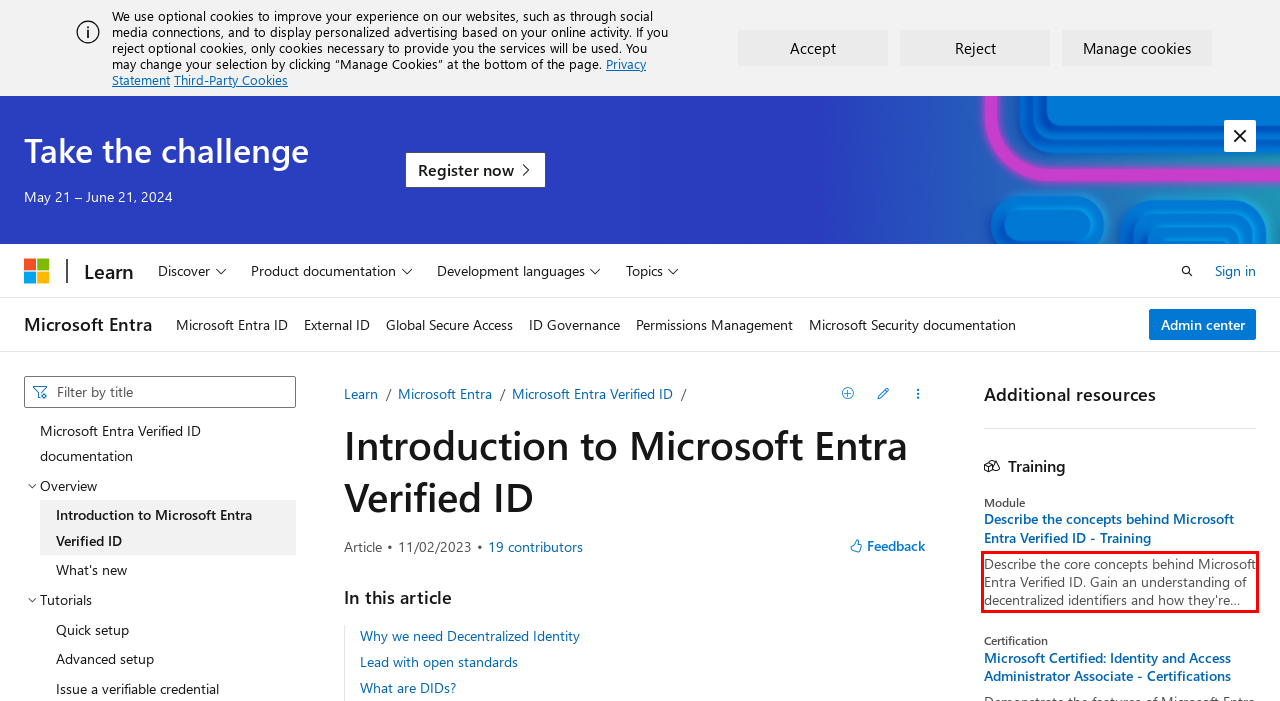Please look at the webpage screenshot and extract the text enclosed by the red bounding box.

Describe the core concepts behind Microsoft Entra Verified ID. Gain an understanding of decentralized identifiers and how they're used to issue and verify credentials.